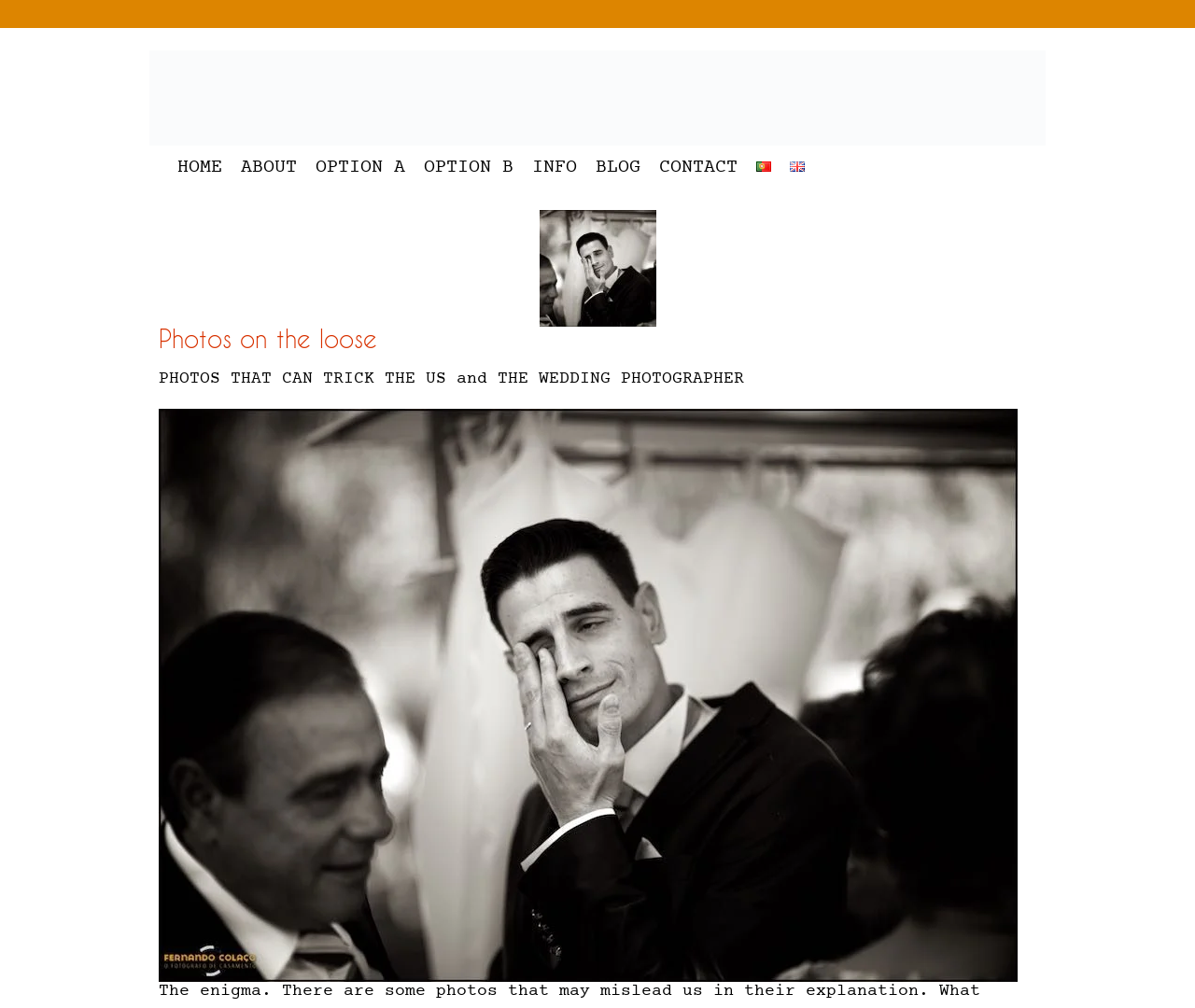What is the first link on the top navigation bar?
Please provide a single word or phrase in response based on the screenshot.

HOME